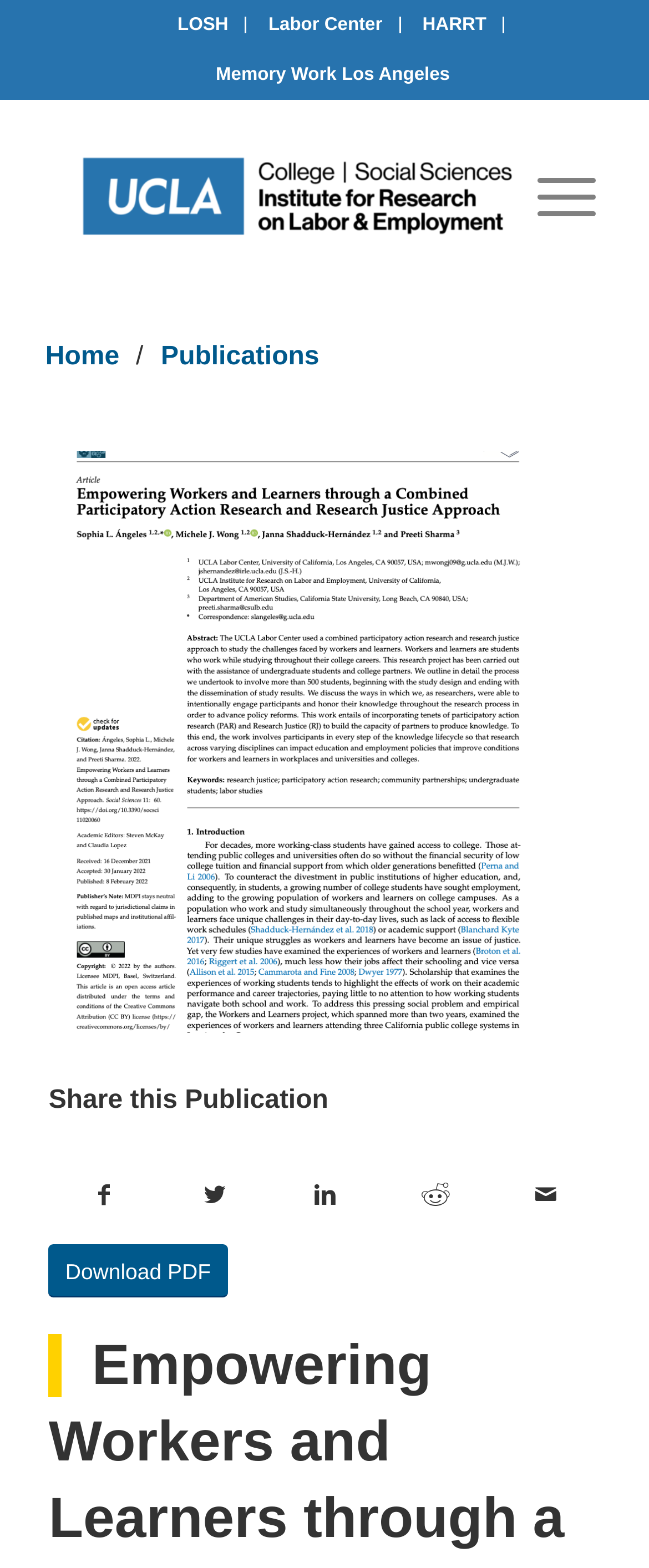What is the text of the first link in the top navigation bar?
Provide a concise answer using a single word or phrase based on the image.

LOSH